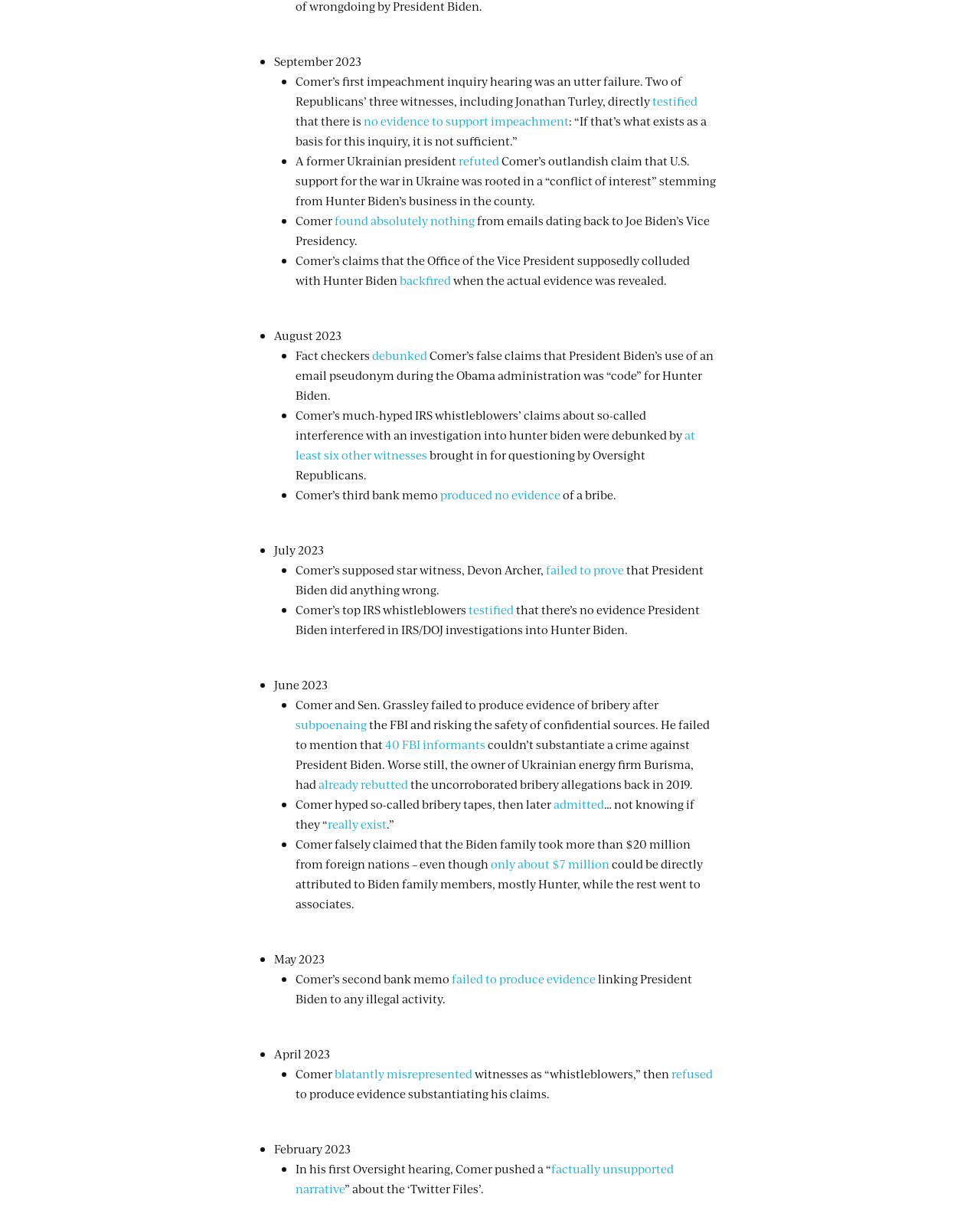Answer the following query with a single word or phrase:
How many months are mentioned on the webpage?

6